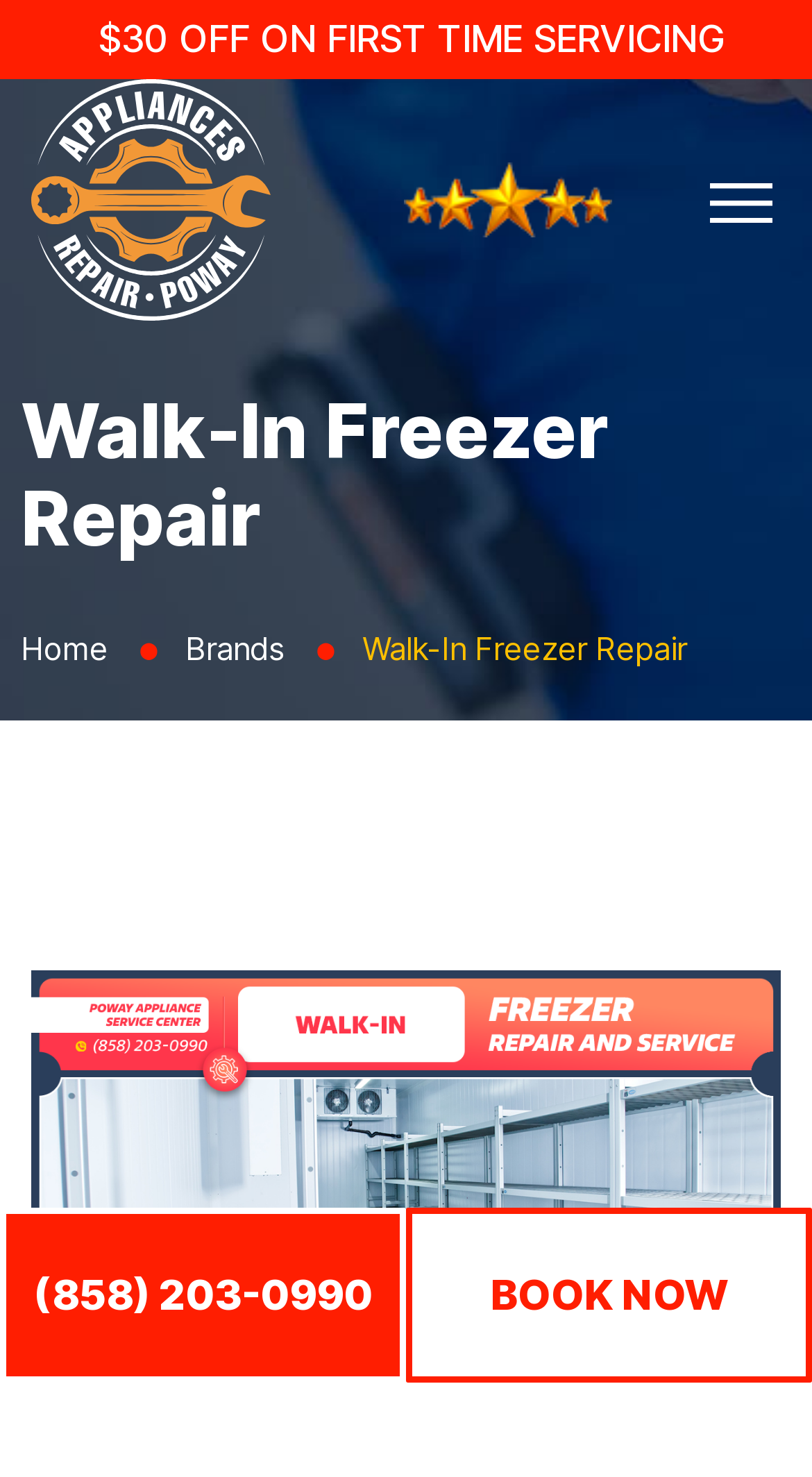How many navigation links are there at the top?
Answer the question with a single word or phrase derived from the image.

3